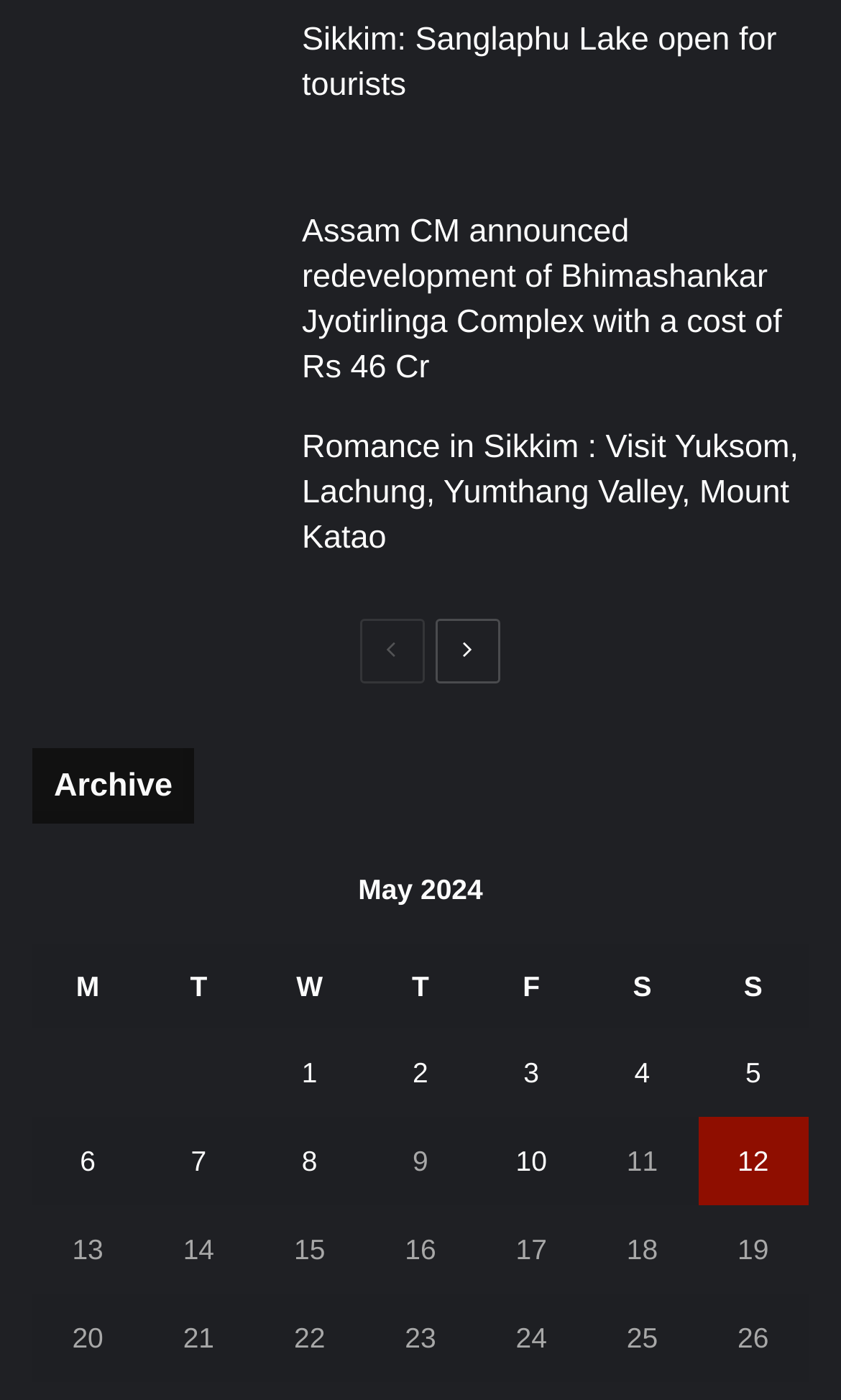Please determine the bounding box coordinates for the element that should be clicked to follow these instructions: "Go to previous page".

[0.427, 0.442, 0.504, 0.488]